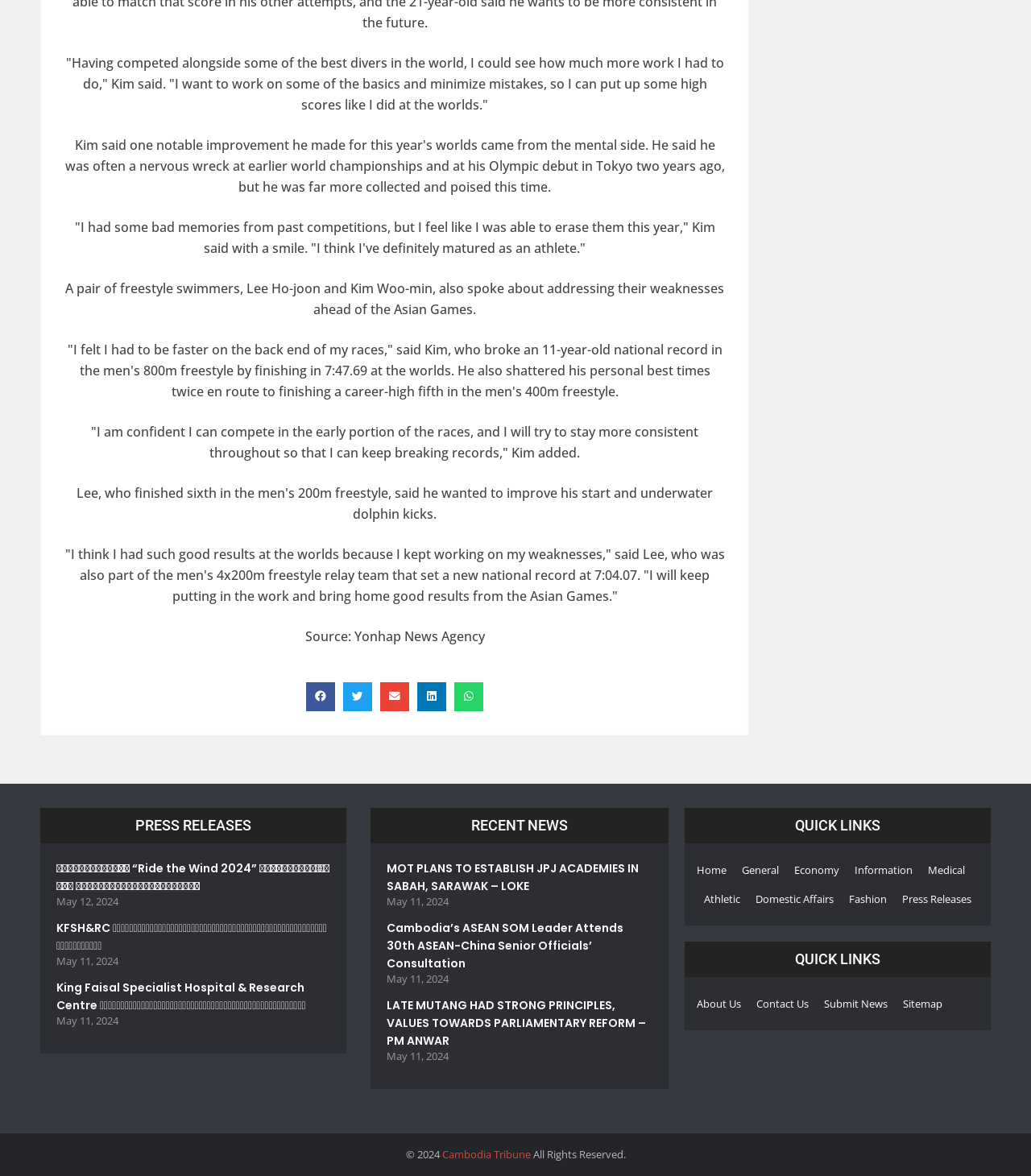Please determine the bounding box coordinates for the element that should be clicked to follow these instructions: "Share on facebook".

[0.297, 0.58, 0.325, 0.605]